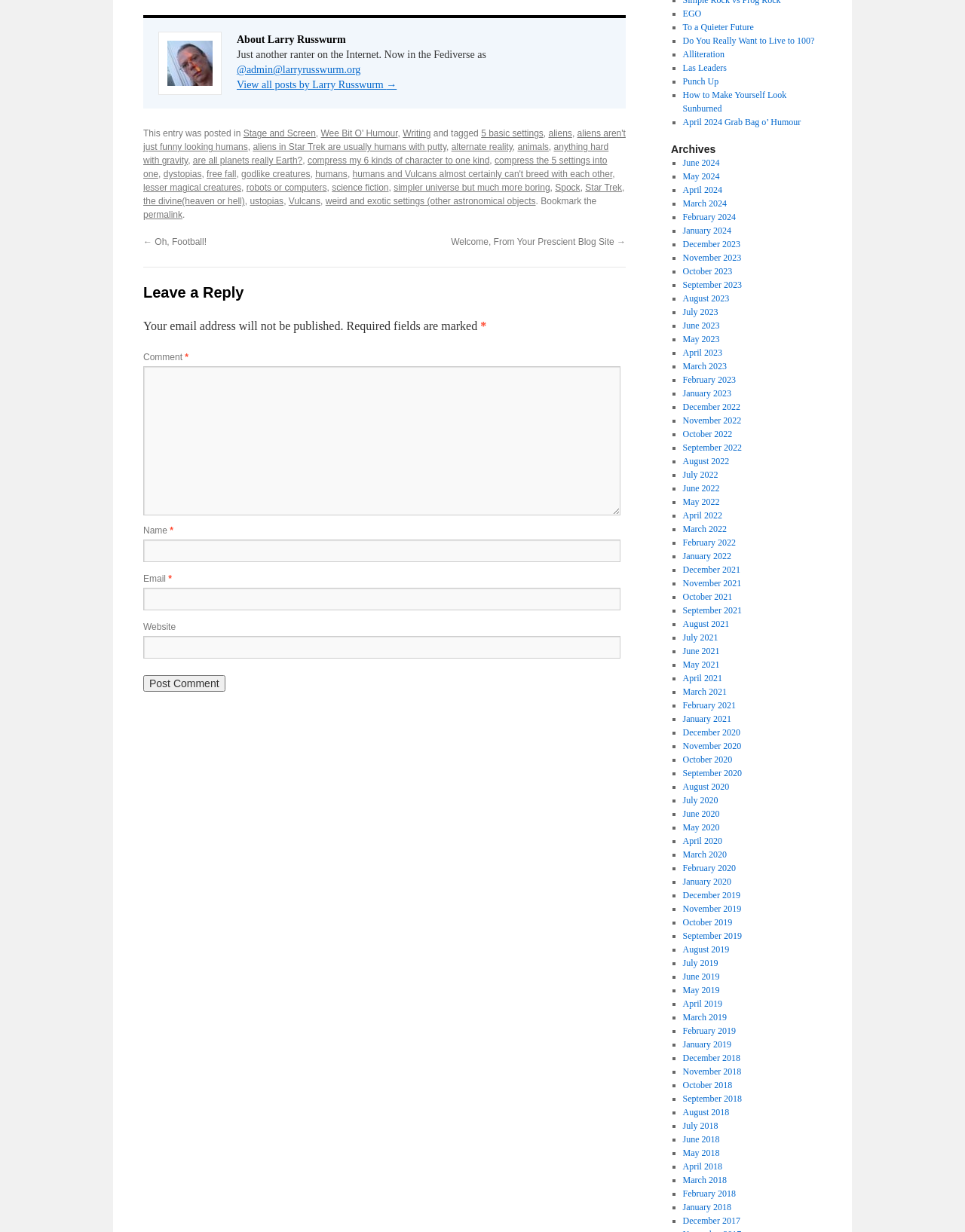What is the author's username on the Fediverse?
Based on the screenshot, respond with a single word or phrase.

@admin